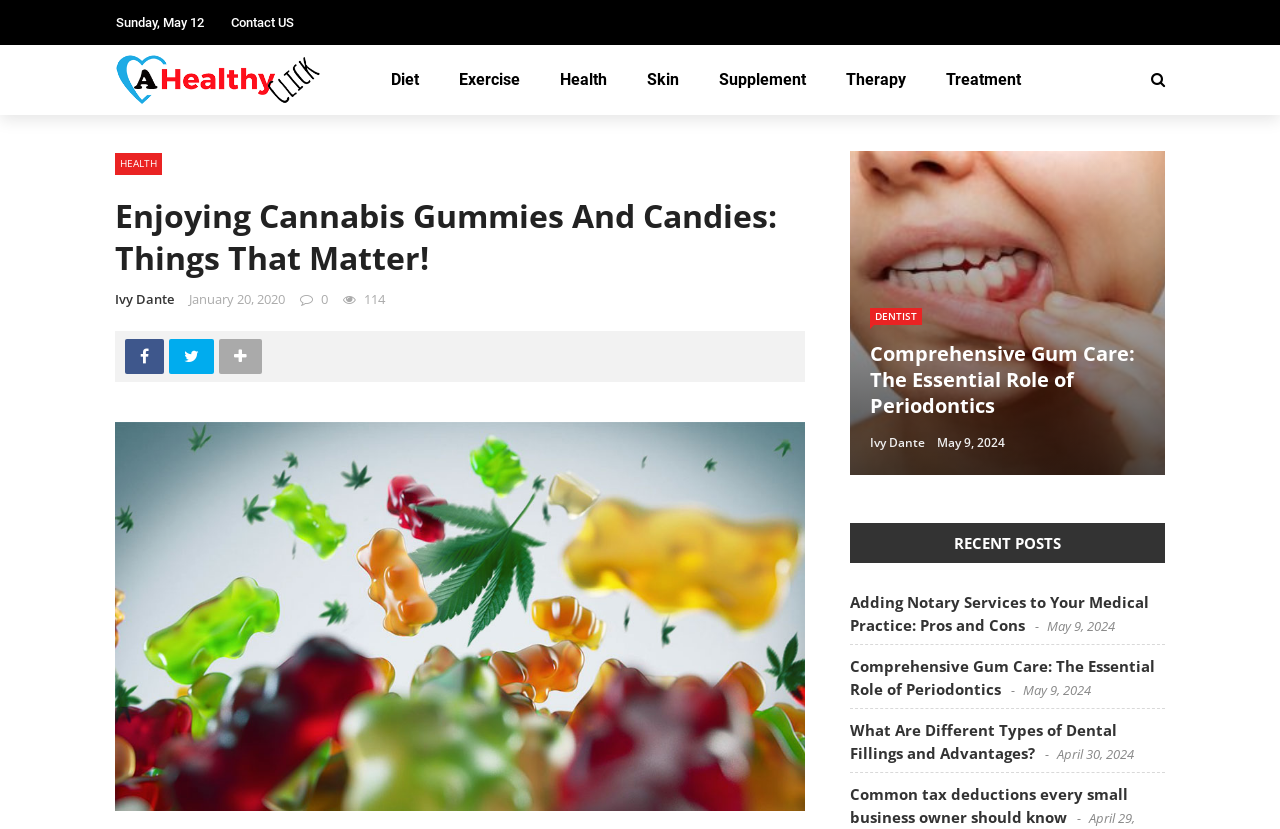Please provide a short answer using a single word or phrase for the question:
How many social media links are there?

2